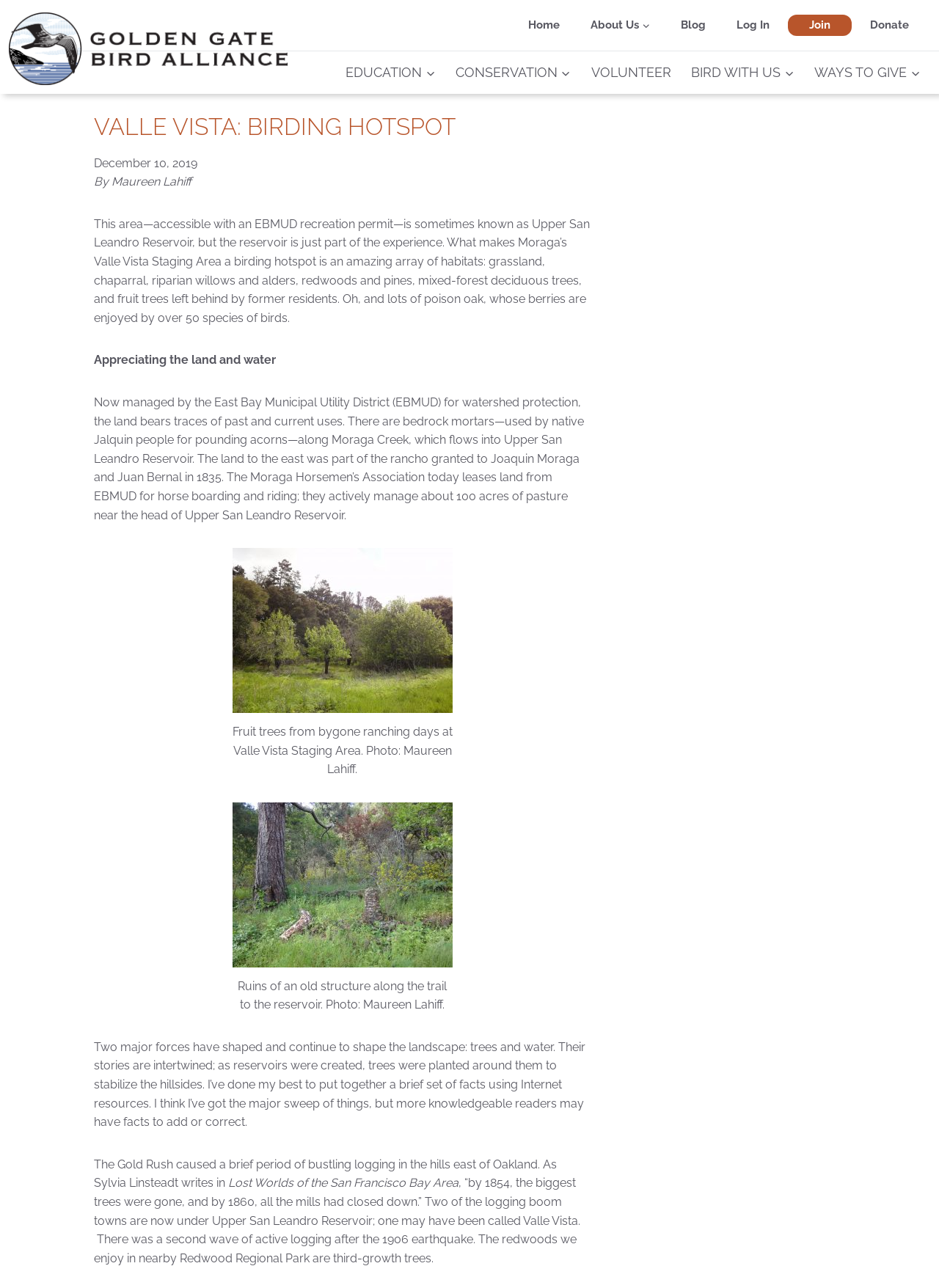Respond to the question with just a single word or phrase: 
What is the name of the author of the article?

Maureen Lahiff